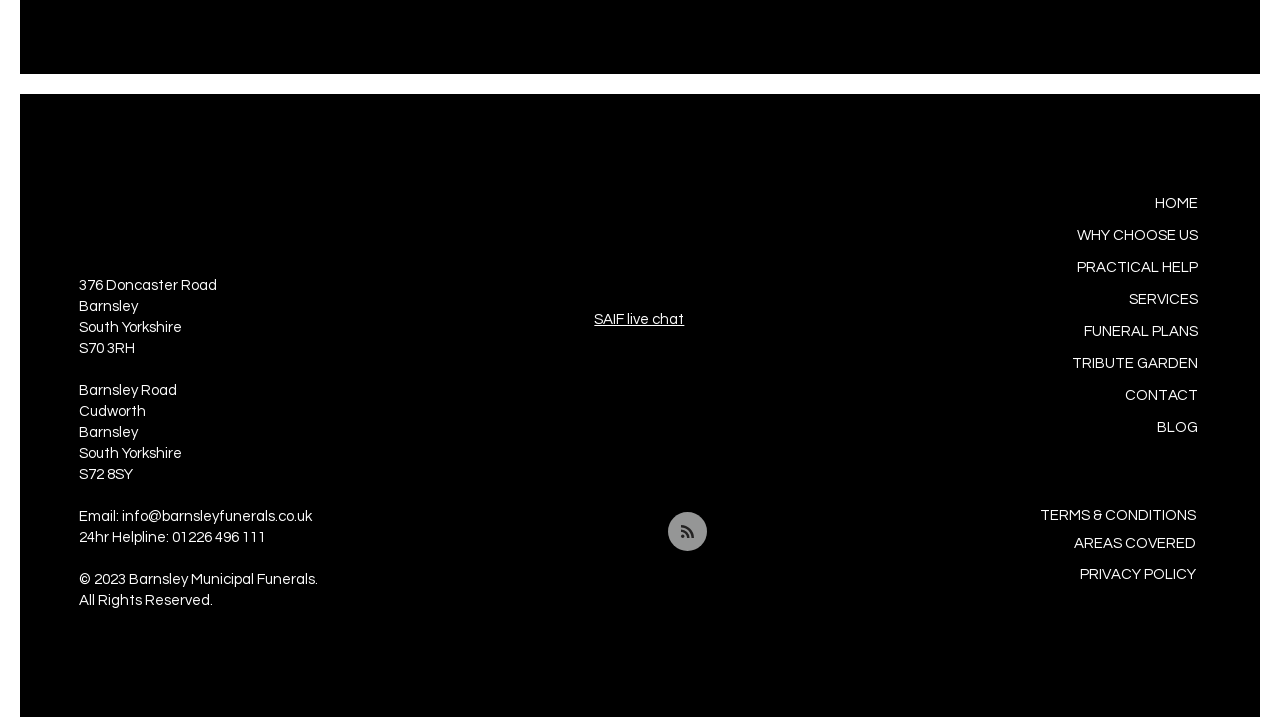Given the description "PRIVACY POLICY", provide the bounding box coordinates of the corresponding UI element.

[0.833, 0.782, 0.934, 0.821]